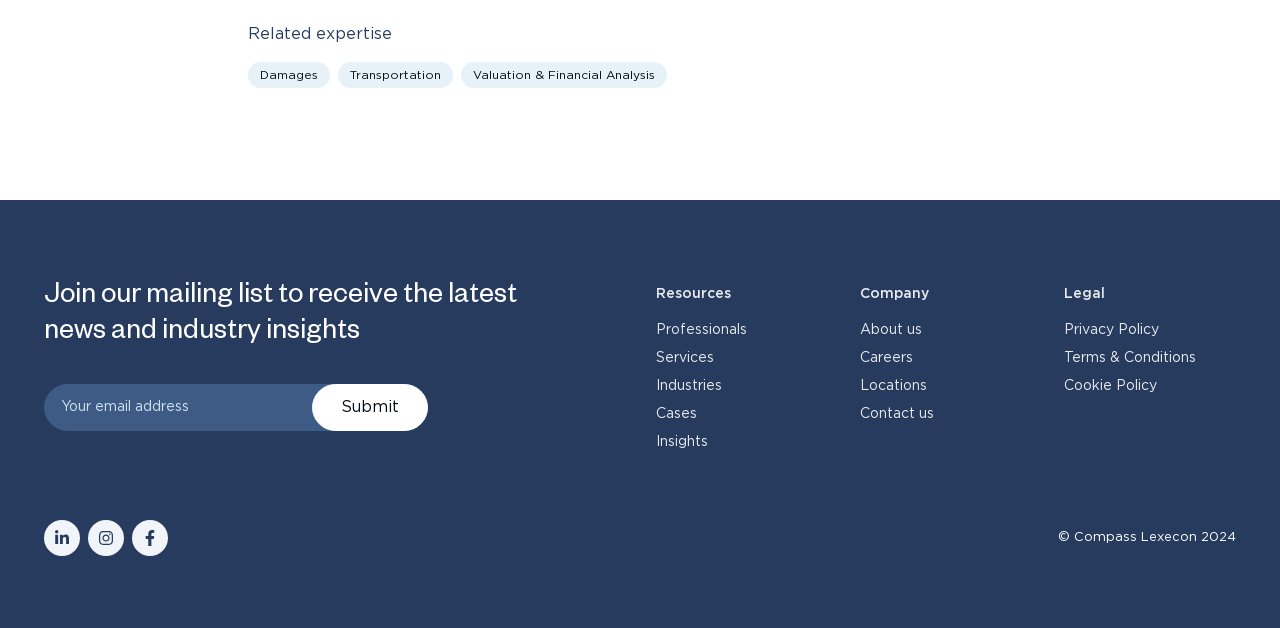Please locate the bounding box coordinates of the element's region that needs to be clicked to follow the instruction: "View Professionals". The bounding box coordinates should be provided as four float numbers between 0 and 1, i.e., [left, top, right, bottom].

[0.512, 0.514, 0.584, 0.536]